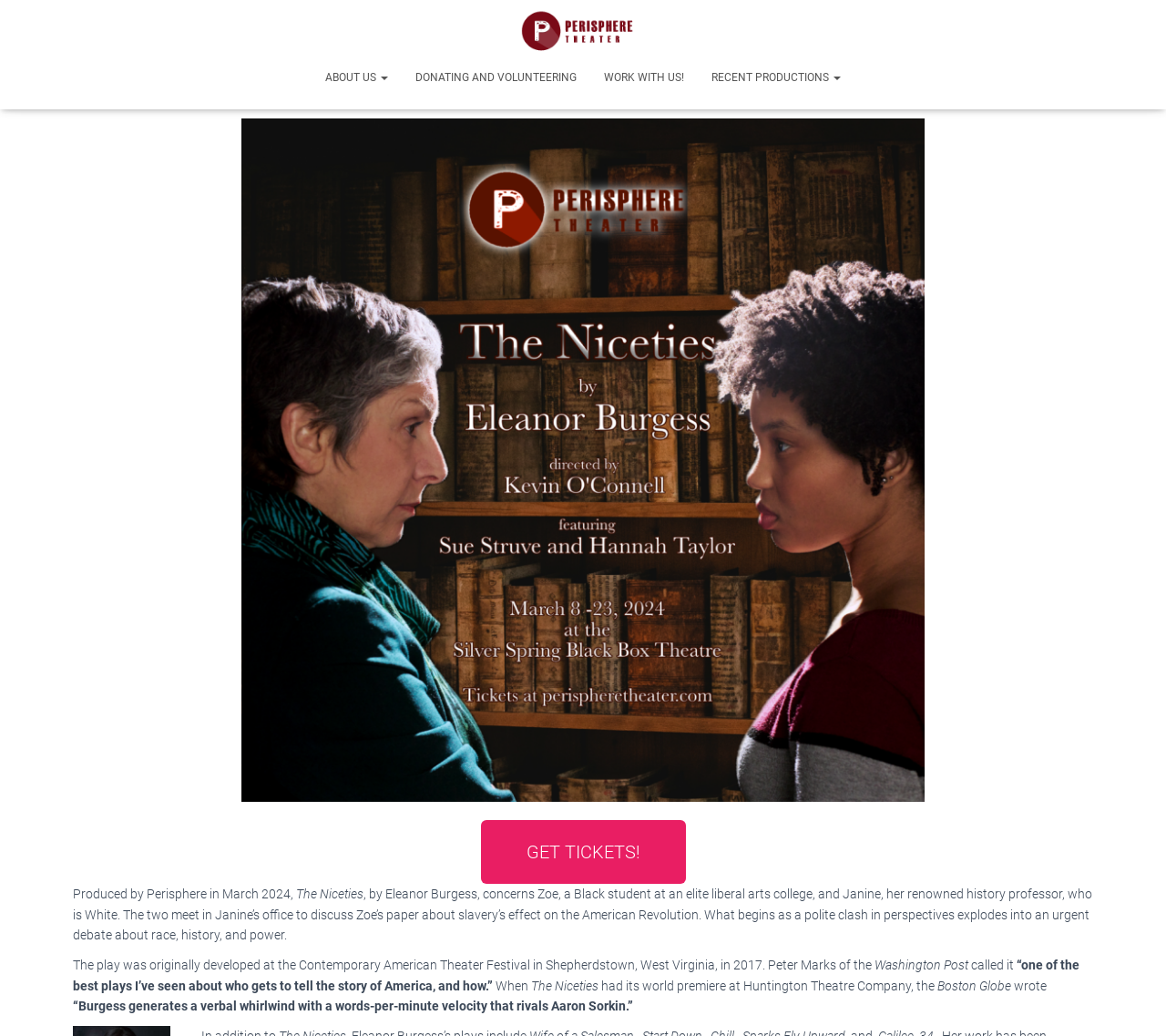Please provide a comprehensive answer to the question below using the information from the image: What can be done on the webpage?

The webpage provides a link to 'GET TICKETS!' which suggests that users can purchase tickets to the play, 'The Niceties', on the webpage.